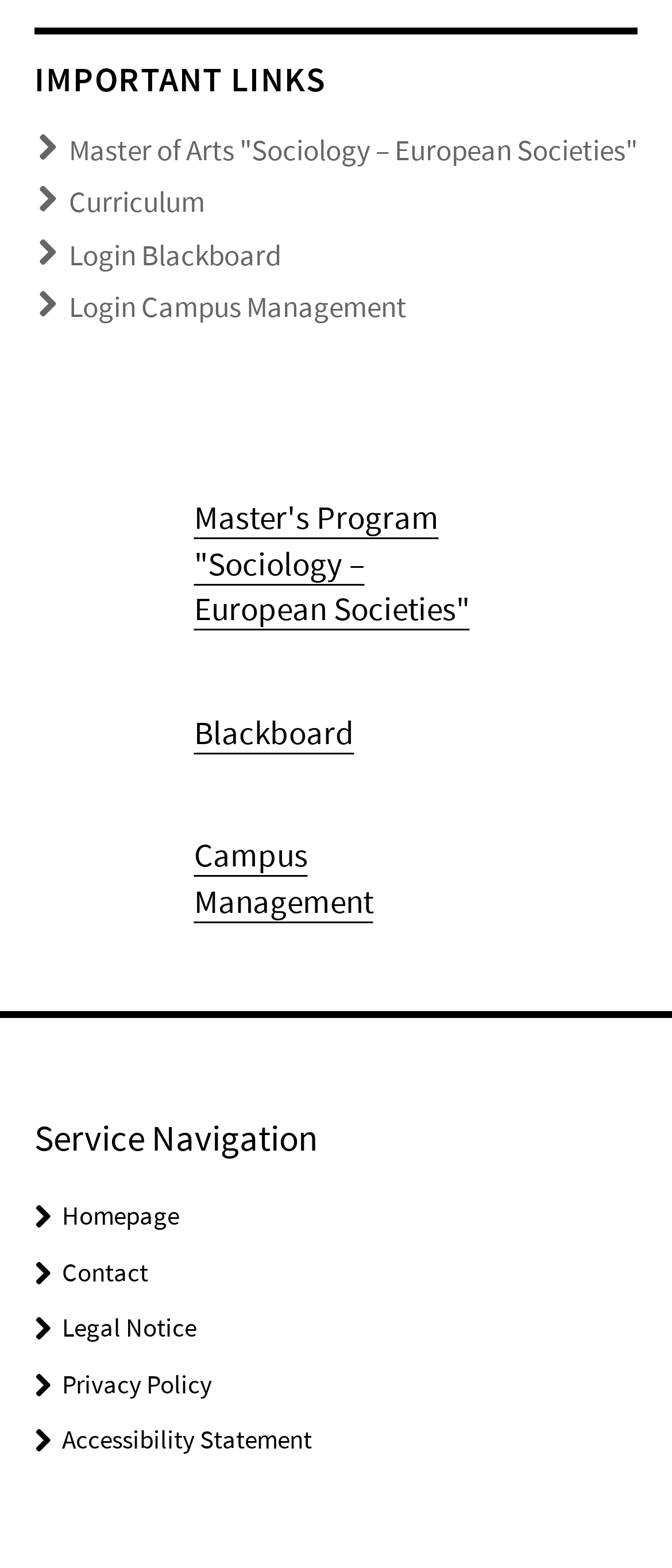What is the last link under 'Service Navigation'?
Please look at the screenshot and answer in one word or a short phrase.

Accessibility Statement